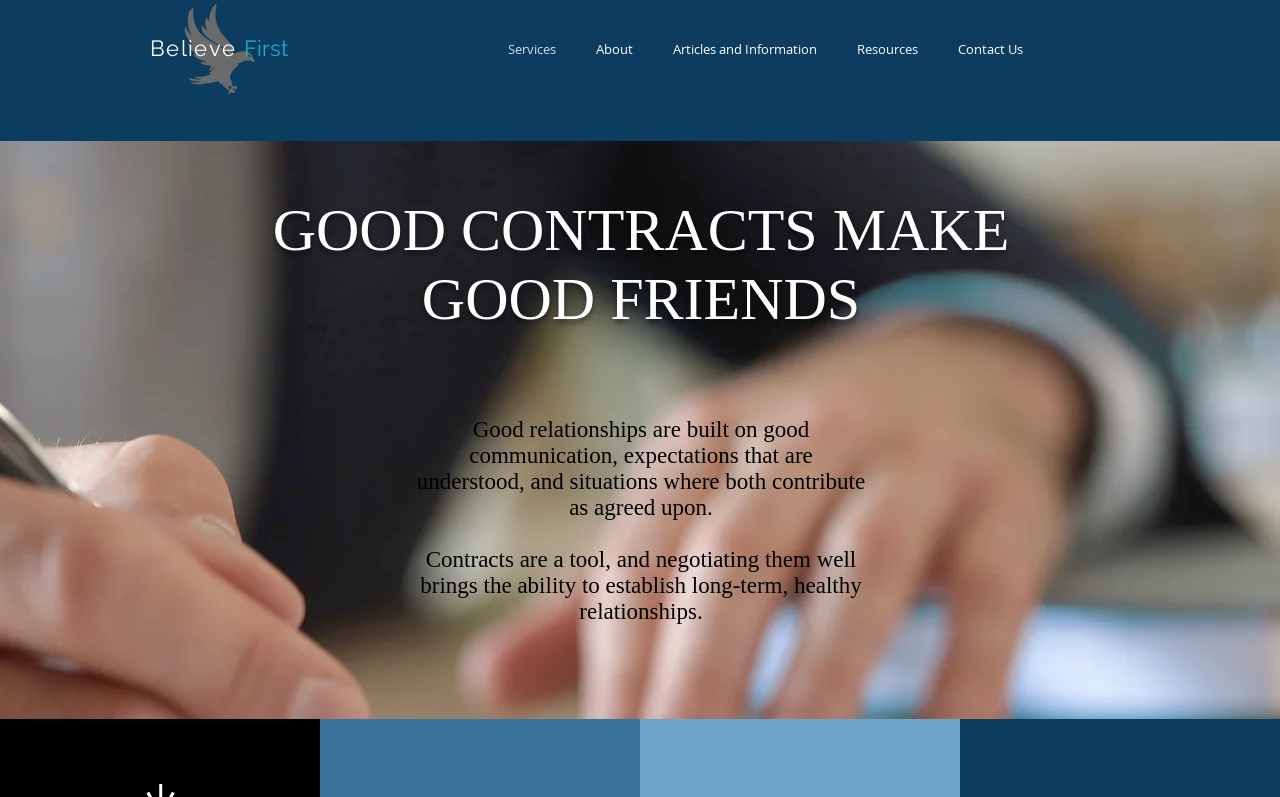Identify the bounding box coordinates of the HTML element based on this description: "Articles and Information".

[0.51, 0.048, 0.654, 0.077]